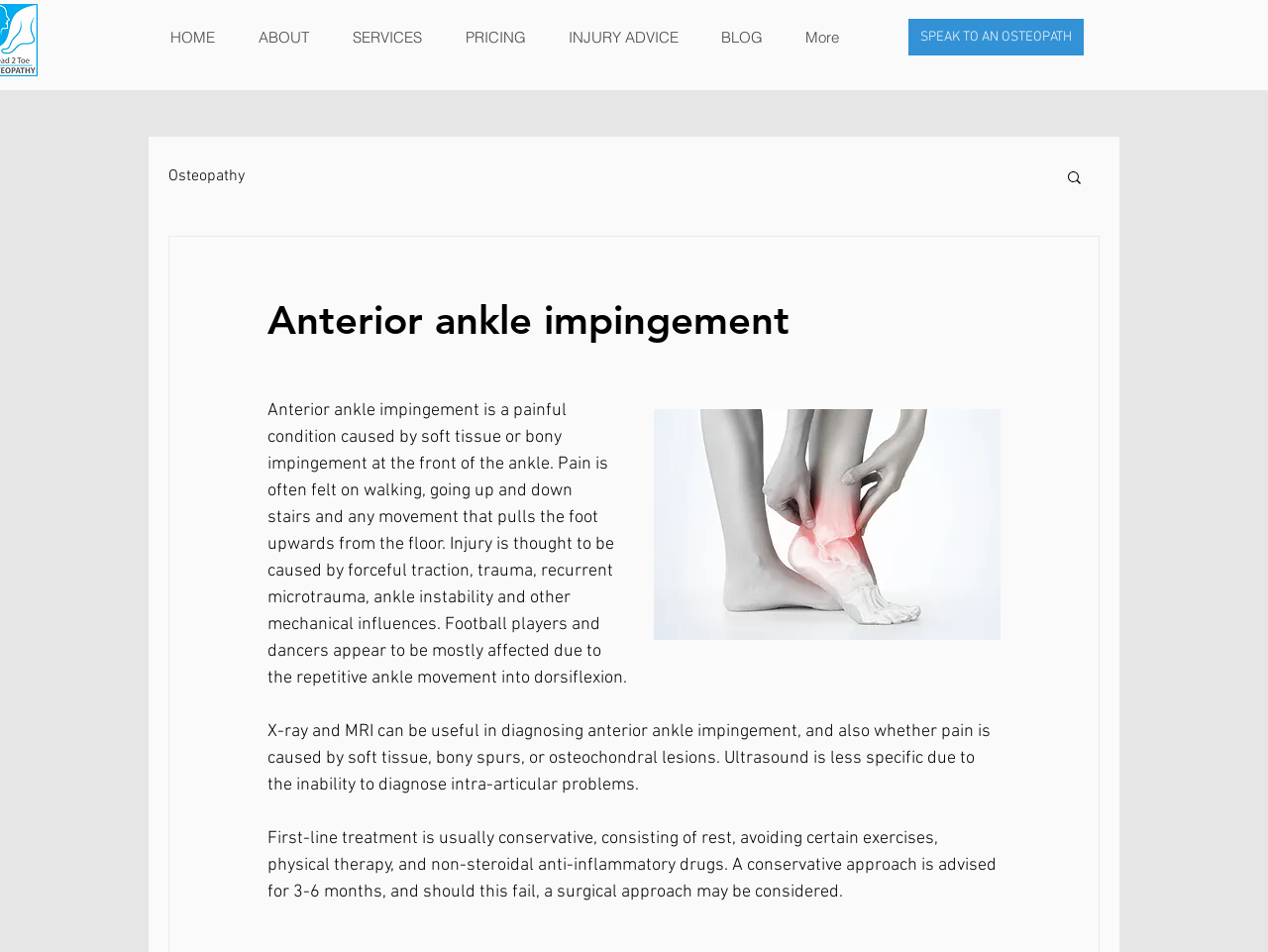Please locate the clickable area by providing the bounding box coordinates to follow this instruction: "read about osteopathy".

[0.133, 0.175, 0.193, 0.196]